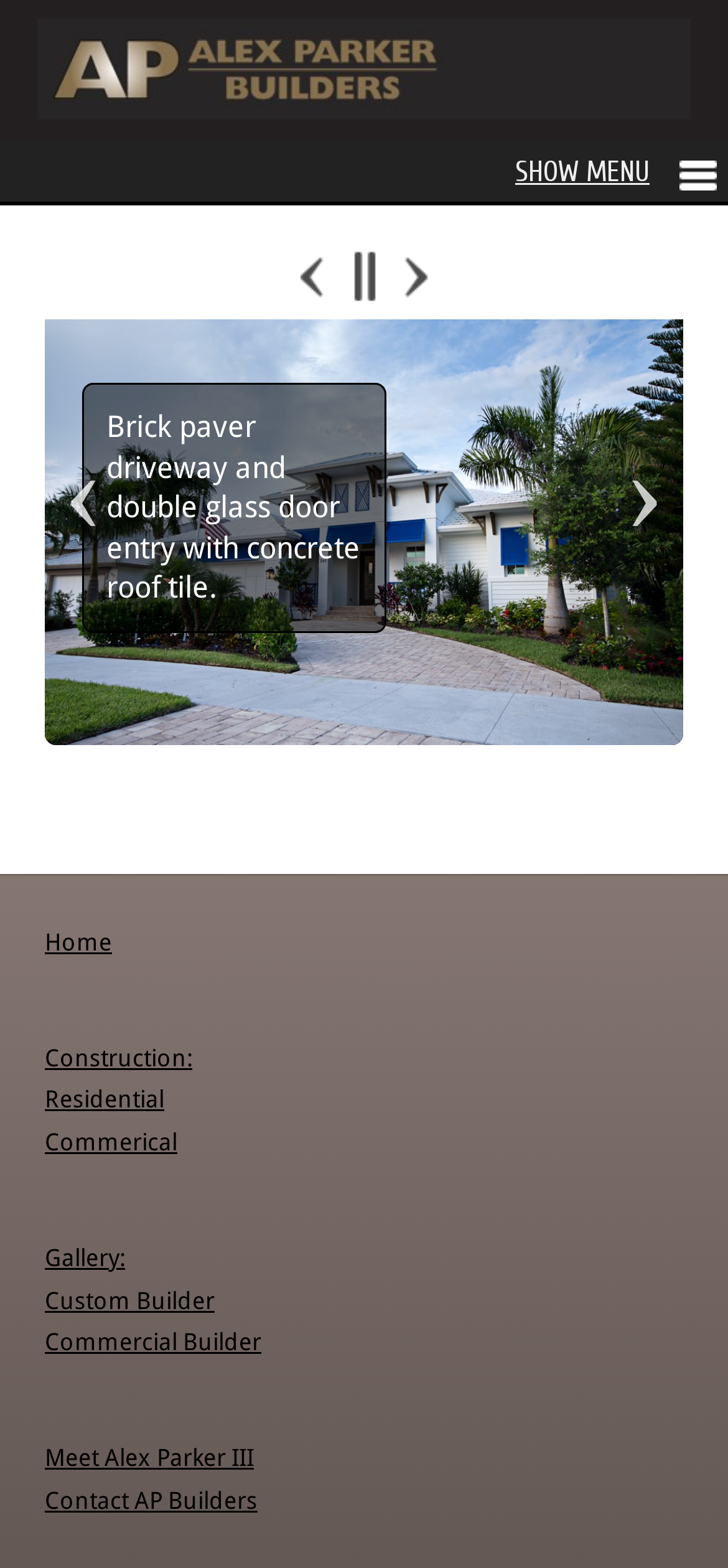Can you specify the bounding box coordinates of the area that needs to be clicked to fulfill the following instruction: "View the latest news"?

None